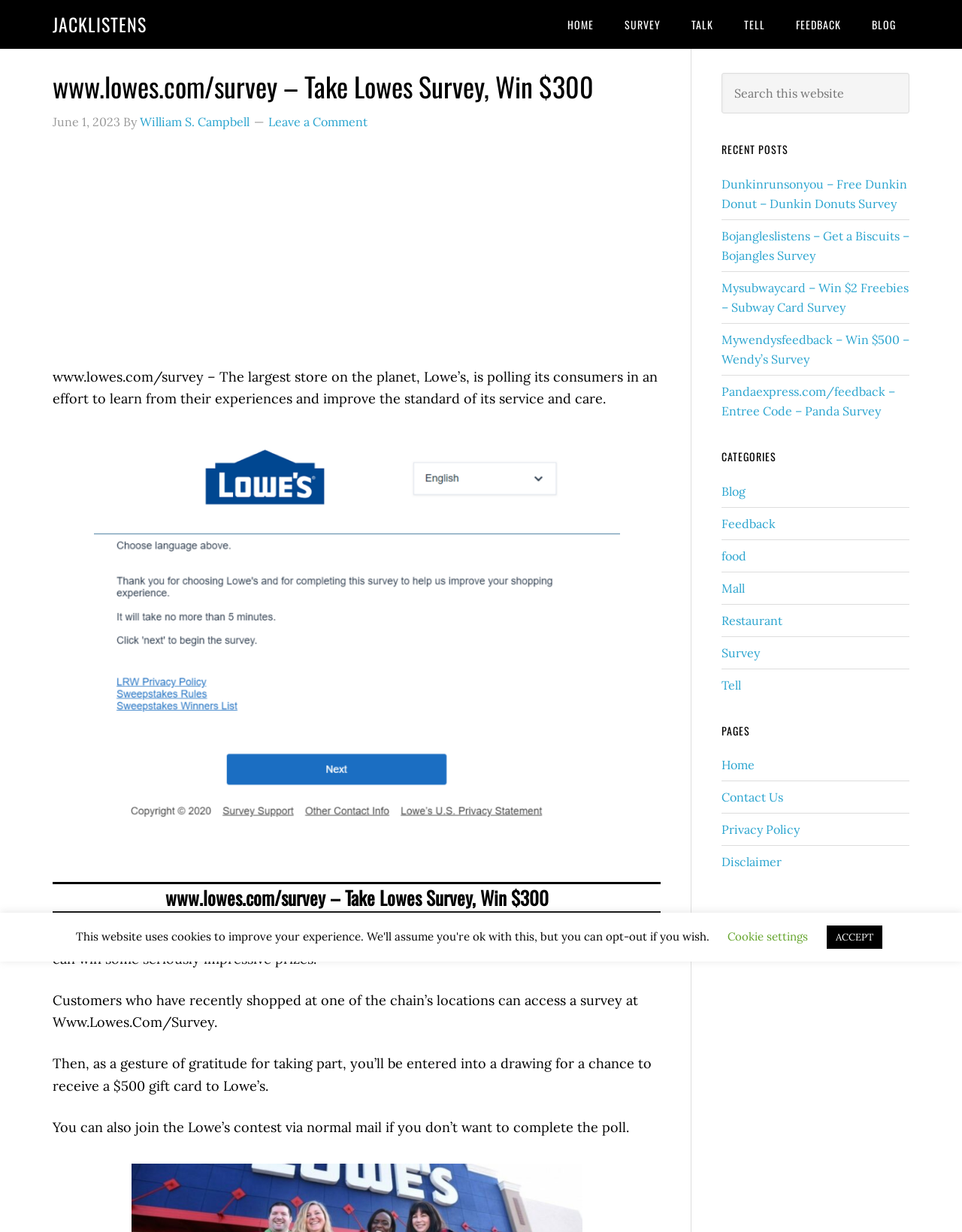Pinpoint the bounding box coordinates of the clickable area needed to execute the instruction: "Search this website". The coordinates should be specified as four float numbers between 0 and 1, i.e., [left, top, right, bottom].

[0.75, 0.059, 0.945, 0.092]